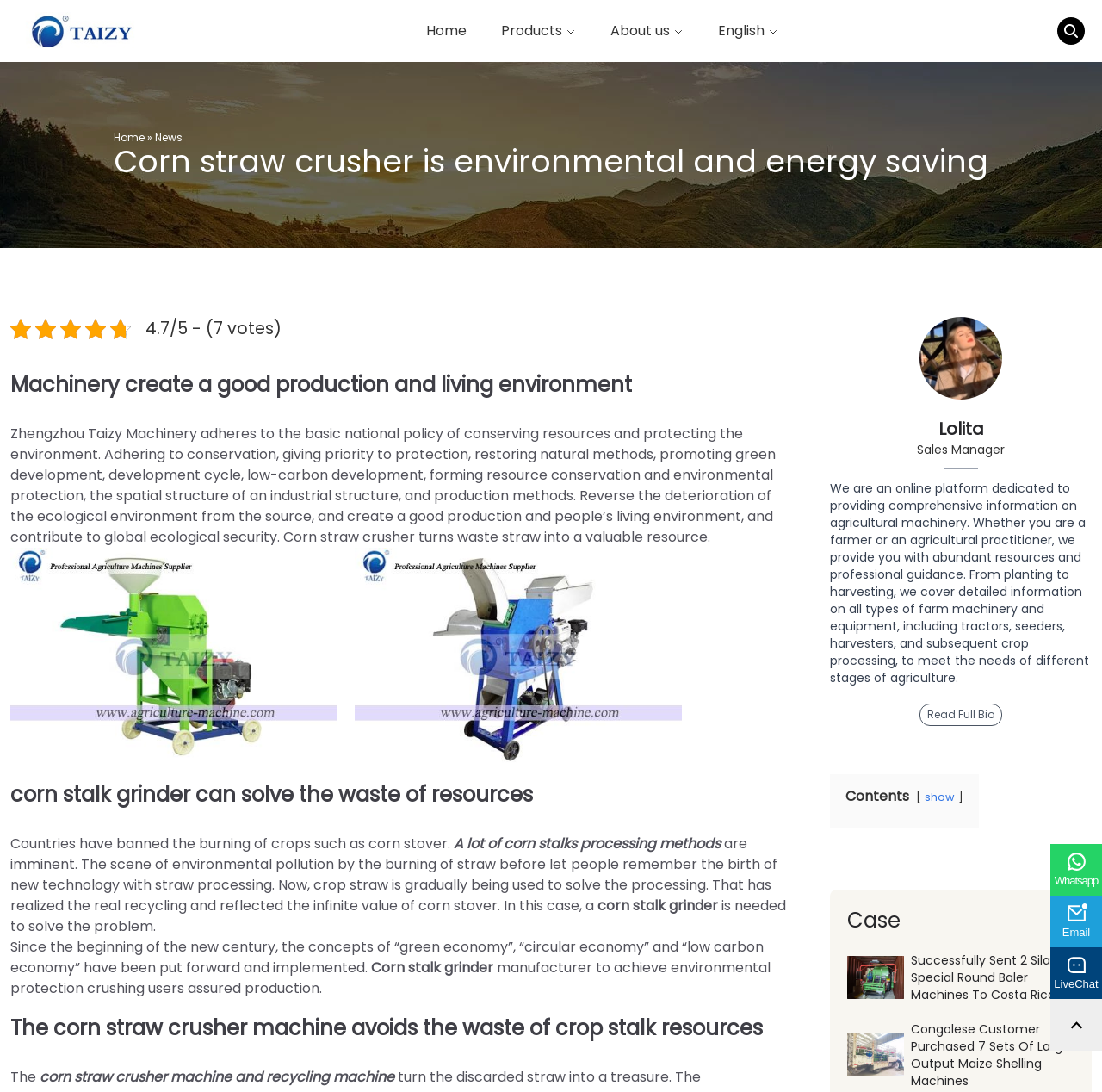Determine the bounding box coordinates of the UI element described below. Use the format (top-left x, top-left y, bottom-right x, bottom-right y) with floating point numbers between 0 and 1: Home

[0.386, 0.019, 0.423, 0.038]